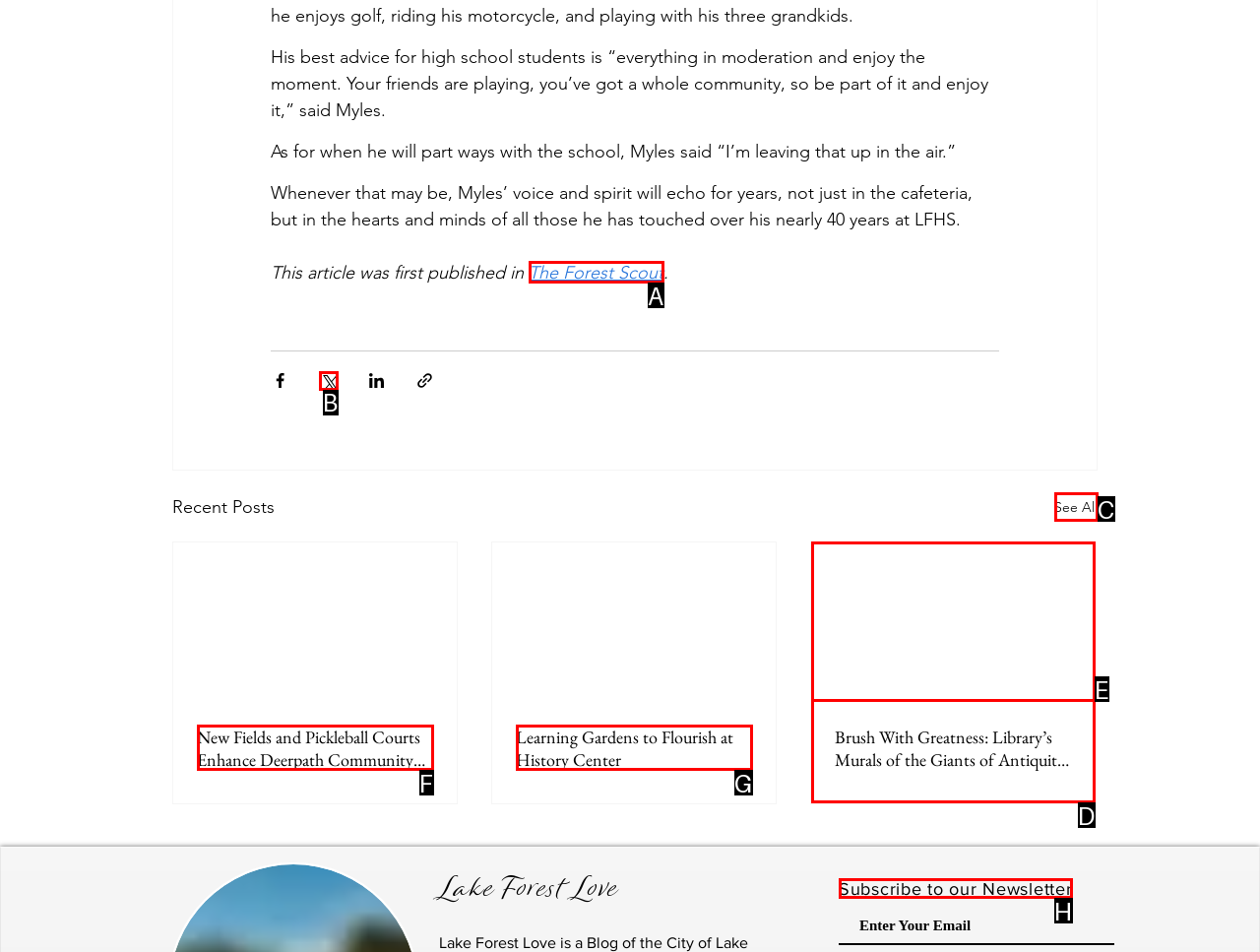Identify which HTML element should be clicked to fulfill this instruction: Subscribe to the Newsletter Reply with the correct option's letter.

H